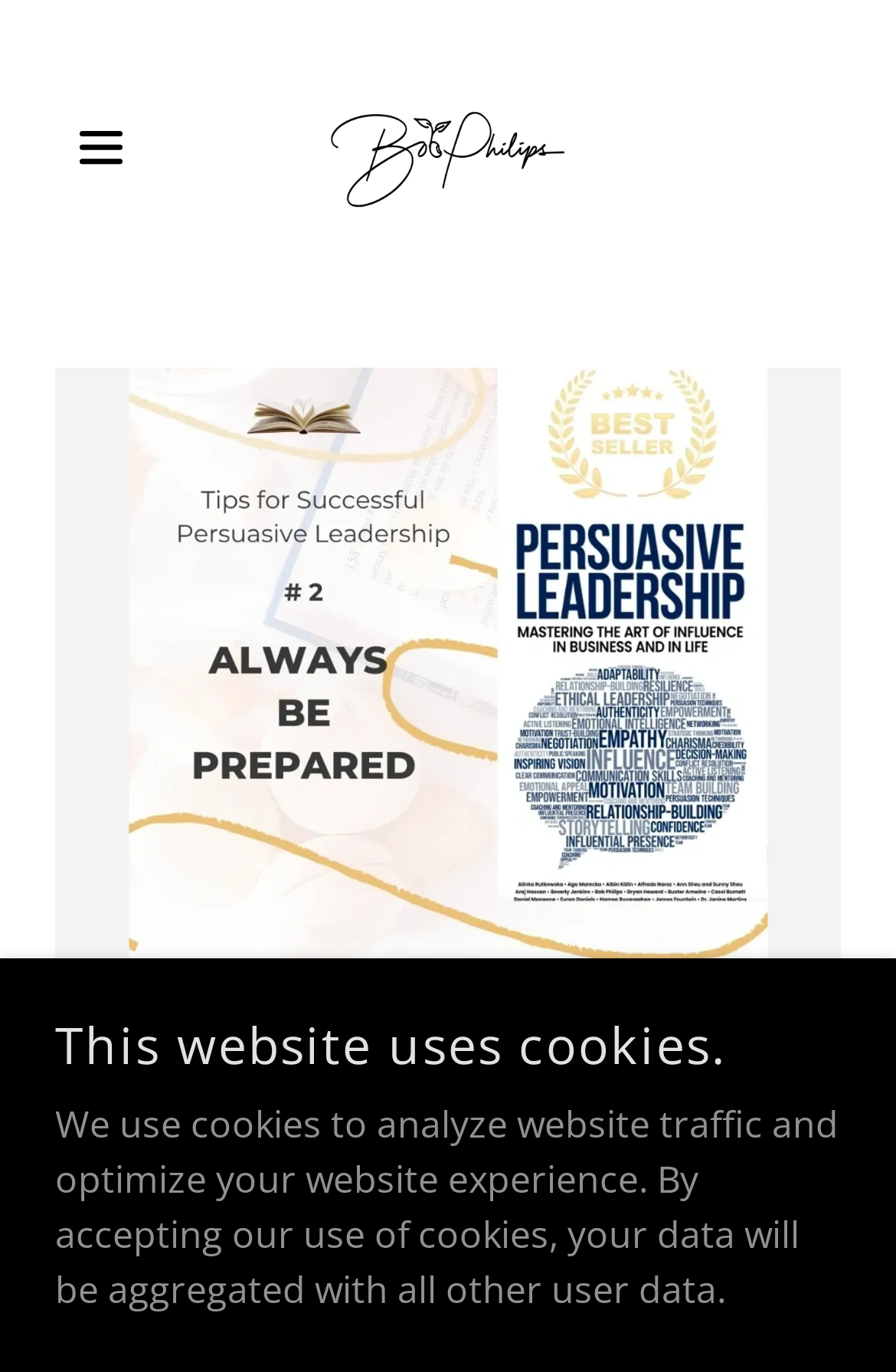Provide a short answer to the following question with just one word or phrase: What is the tone of the cookie policy message?

Informative